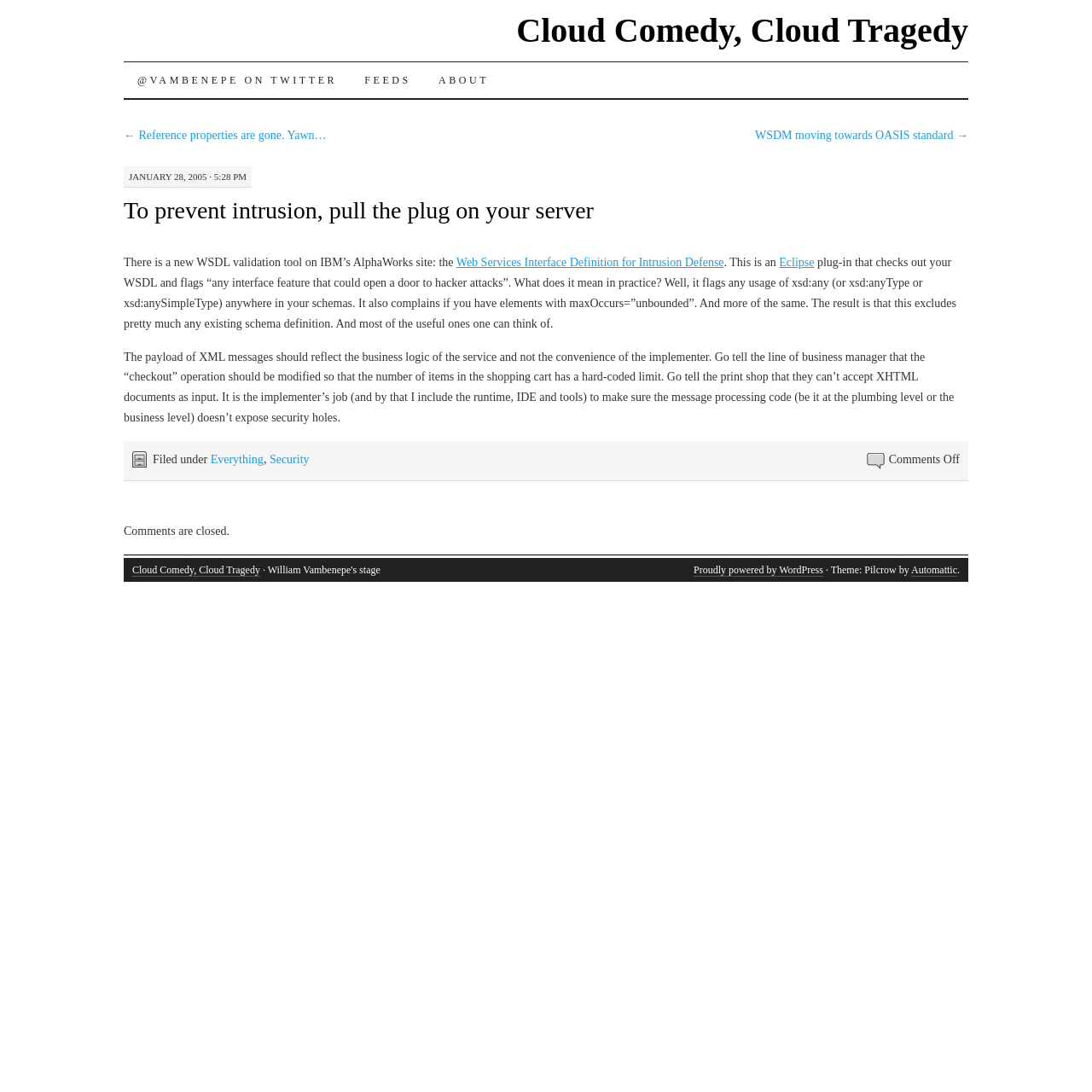Locate the bounding box of the UI element described in the following text: "Skip to content".

[0.112, 0.056, 0.138, 0.155]